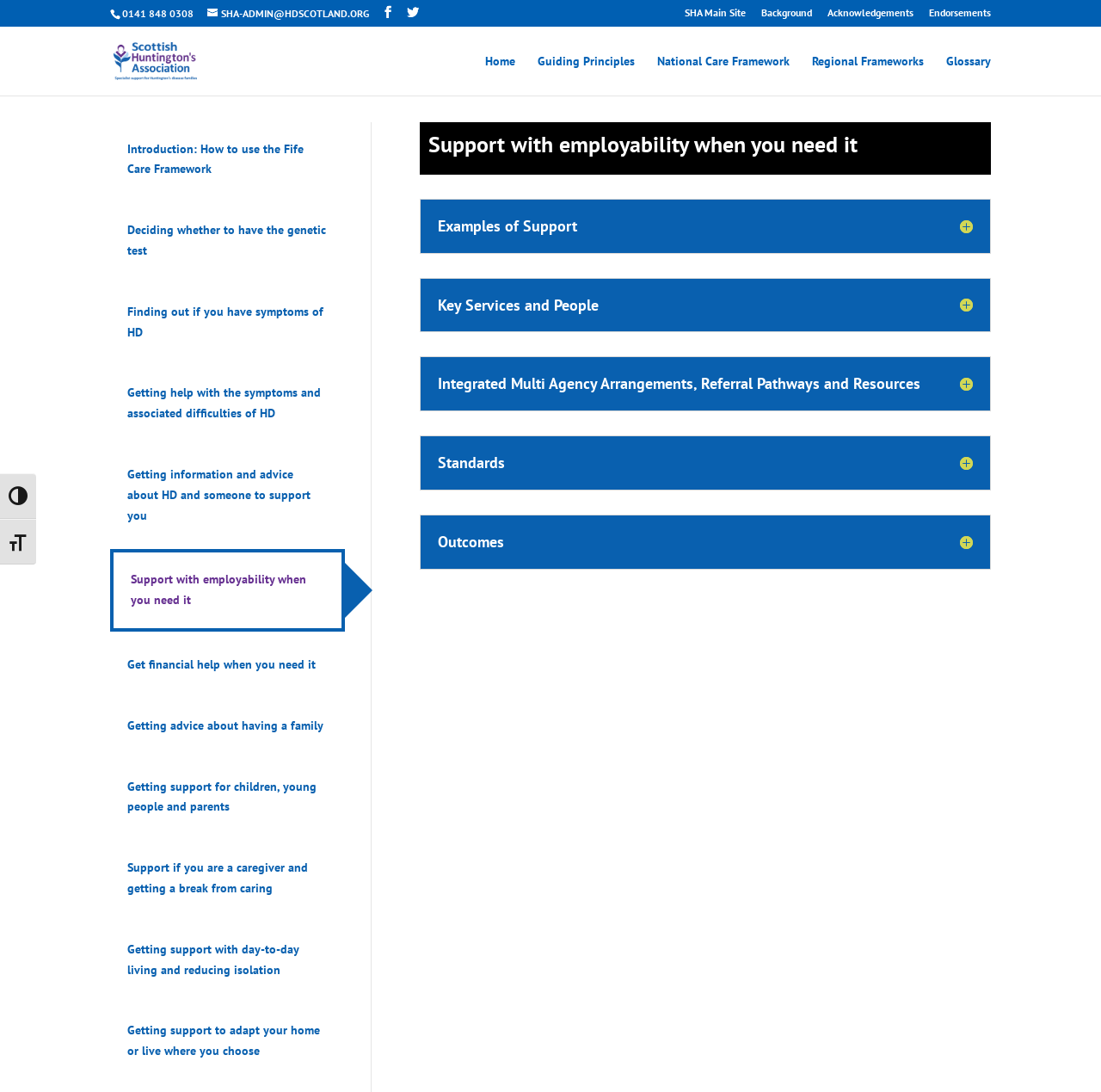Determine the bounding box coordinates of the section I need to click to execute the following instruction: "View National Care Framework". Provide the coordinates as four float numbers between 0 and 1, i.e., [left, top, right, bottom].

[0.597, 0.05, 0.717, 0.087]